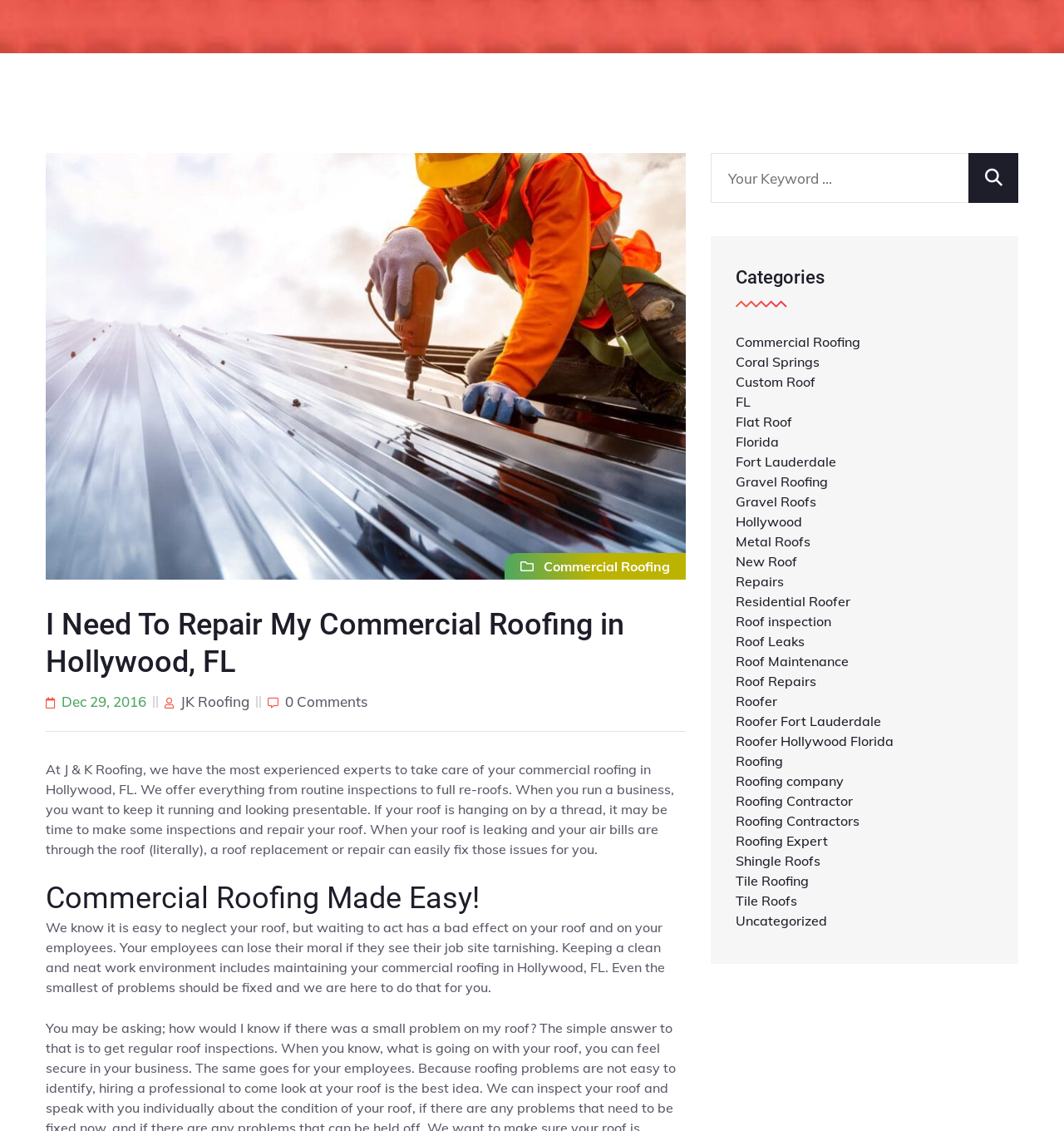Please find the bounding box coordinates in the format (top-left x, top-left y, bottom-right x, bottom-right y) for the given element description. Ensure the coordinates are floating point numbers between 0 and 1. Description: Roofer

[0.691, 0.612, 0.73, 0.627]